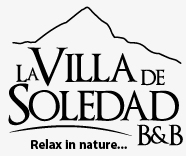Answer the following query concisely with a single word or phrase:
What is symbolized by the mountain silhouette?

Serene and picturesque landscape